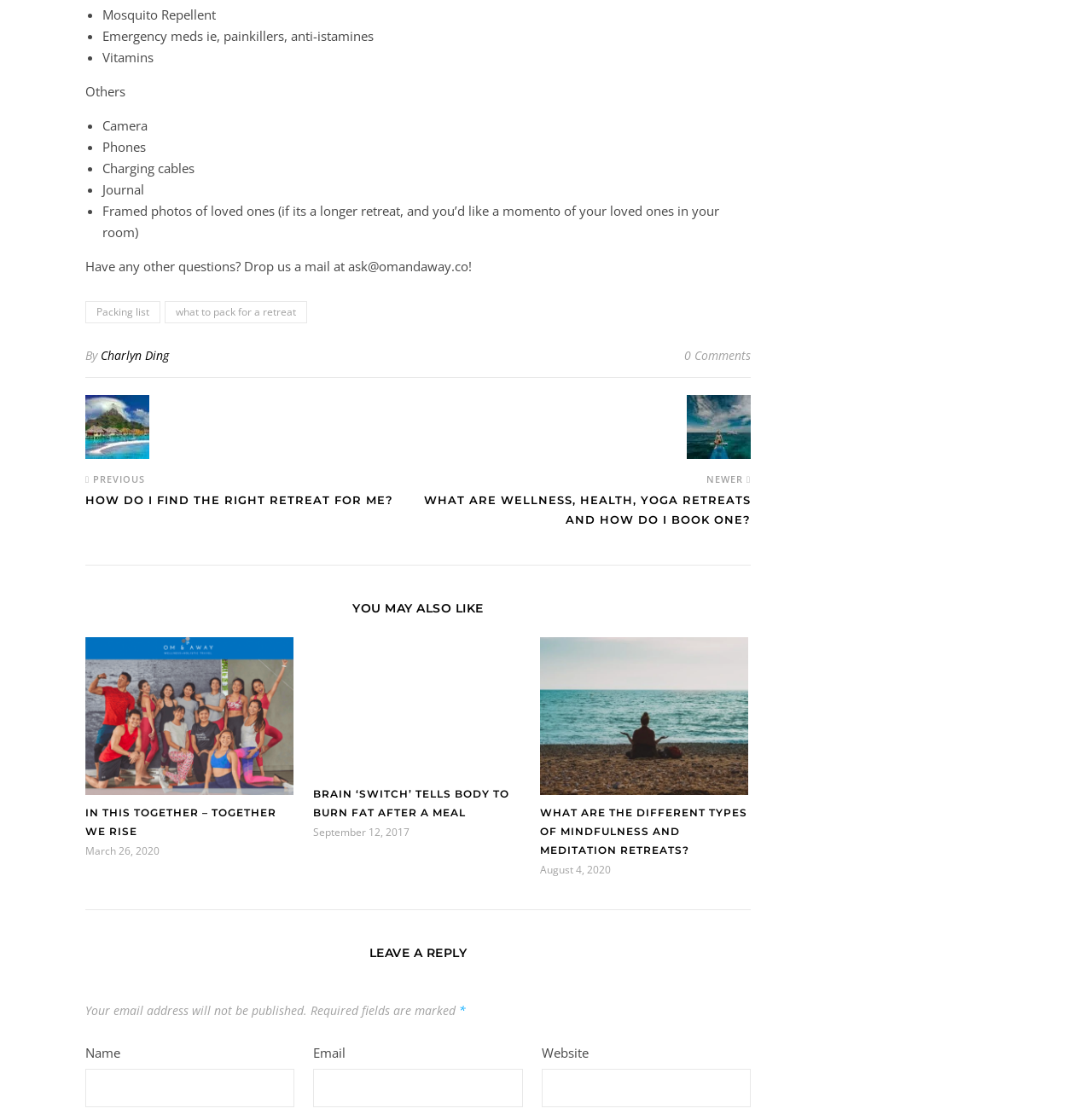Pinpoint the bounding box coordinates for the area that should be clicked to perform the following instruction: "Enter your name".

[0.078, 0.955, 0.27, 0.989]